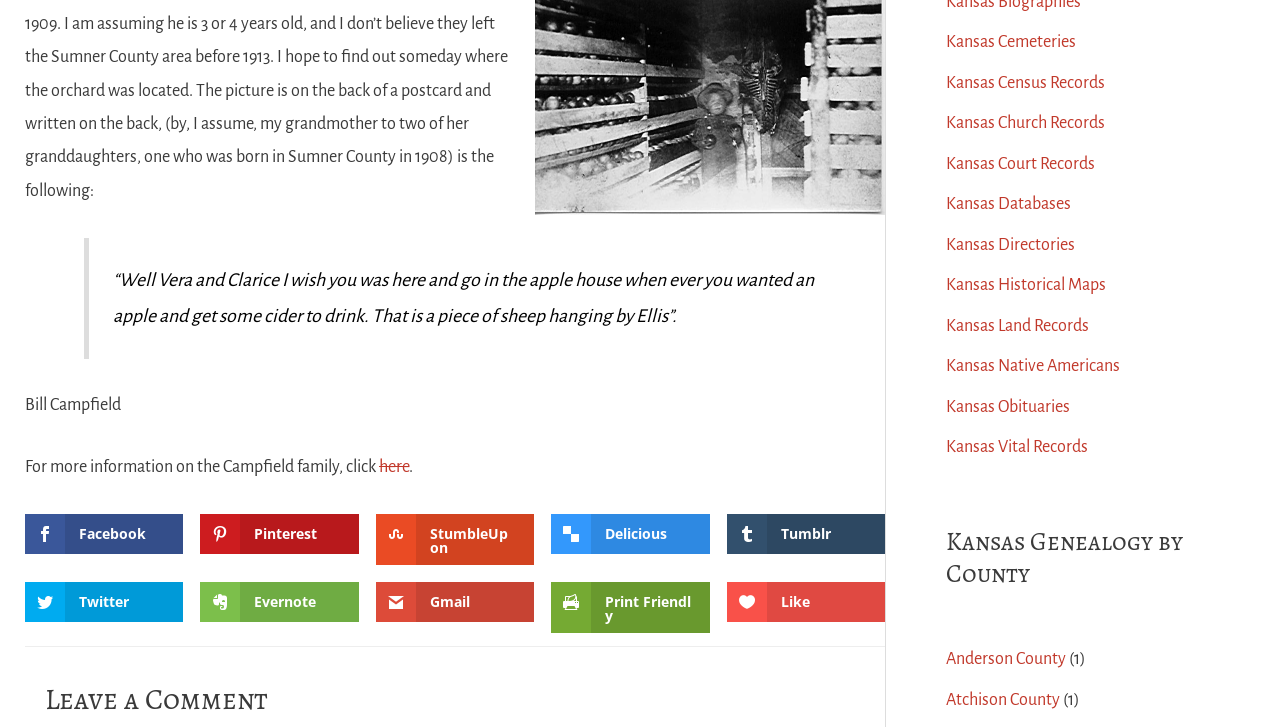Specify the bounding box coordinates of the region I need to click to perform the following instruction: "Read the quote from Bill Campfield". The coordinates must be four float numbers in the range of 0 to 1, i.e., [left, top, right, bottom].

[0.088, 0.371, 0.636, 0.449]